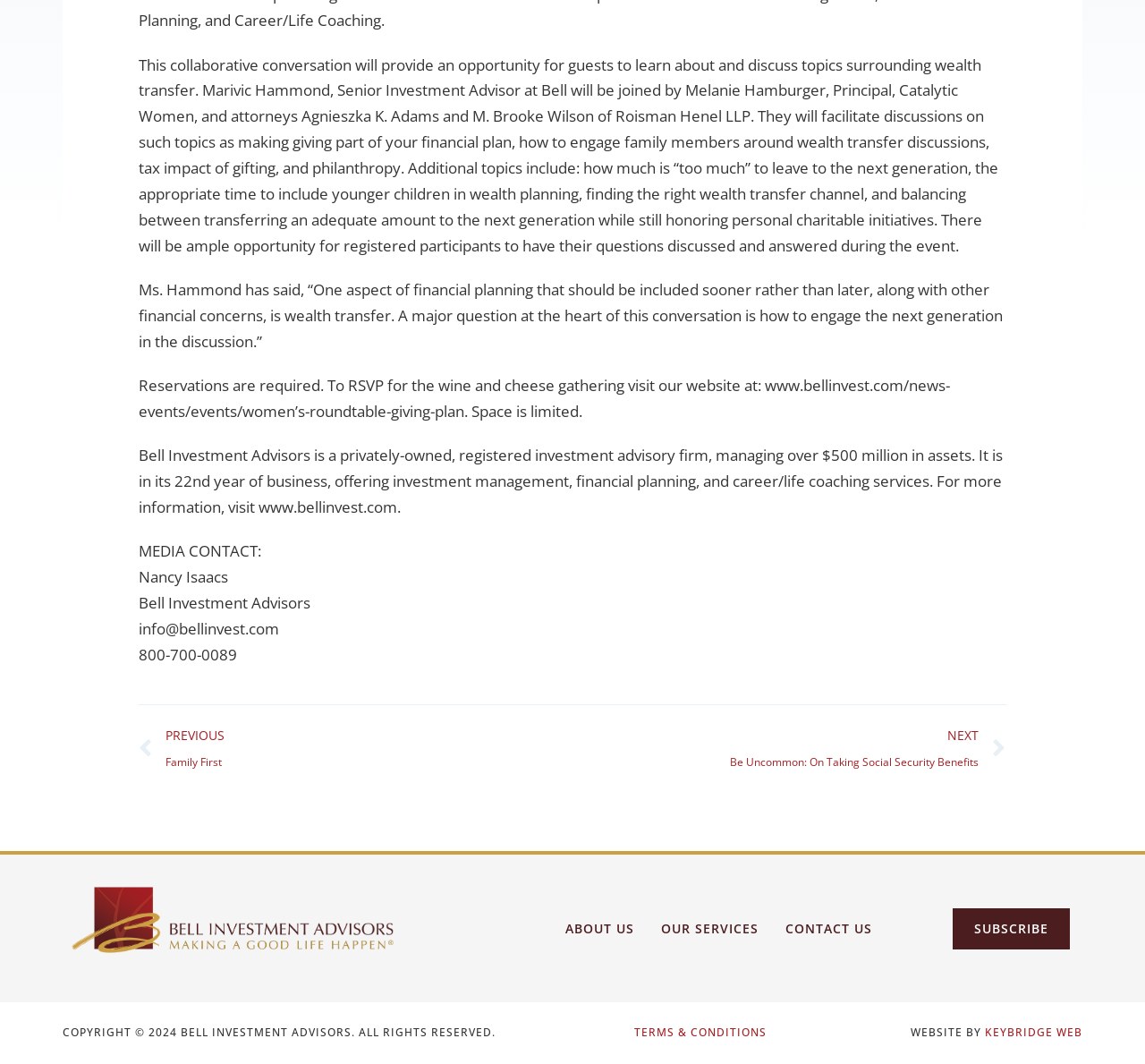Provide the bounding box coordinates, formatted as (top-left x, top-left y, bottom-right x, bottom-right y), with all values being floating point numbers between 0 and 1. Identify the bounding box of the UI element that matches the description: PrevPreviousFamily First

[0.121, 0.68, 0.5, 0.728]